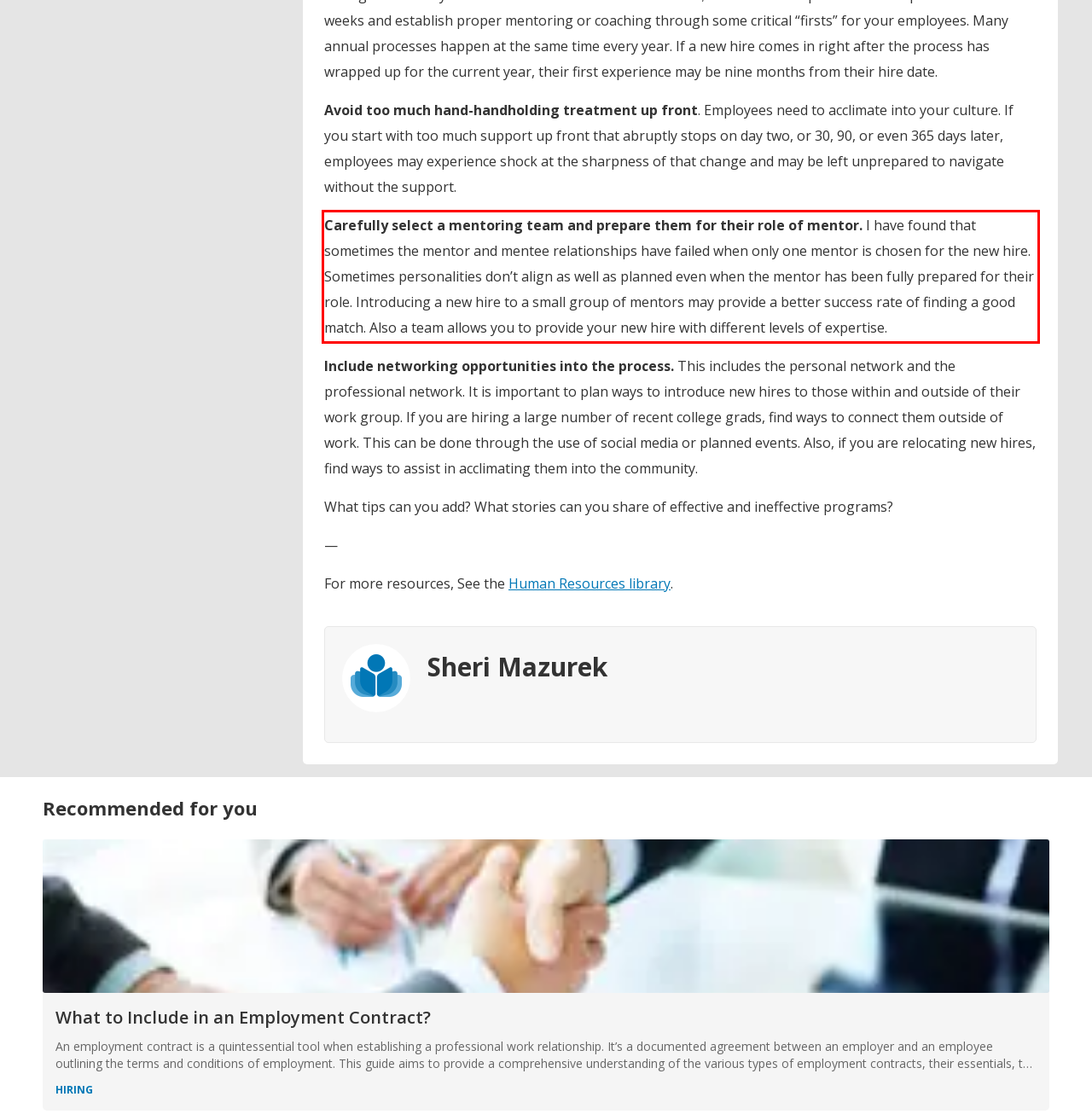The screenshot you have been given contains a UI element surrounded by a red rectangle. Use OCR to read and extract the text inside this red rectangle.

Carefully select a mentoring team and prepare them for their role of mentor. I have found that sometimes the mentor and mentee relationships have failed when only one mentor is chosen for the new hire. Sometimes personalities don’t align as well as planned even when the mentor has been fully prepared for their role. Introducing a new hire to a small group of mentors may provide a better success rate of finding a good match. Also a team allows you to provide your new hire with different levels of expertise.